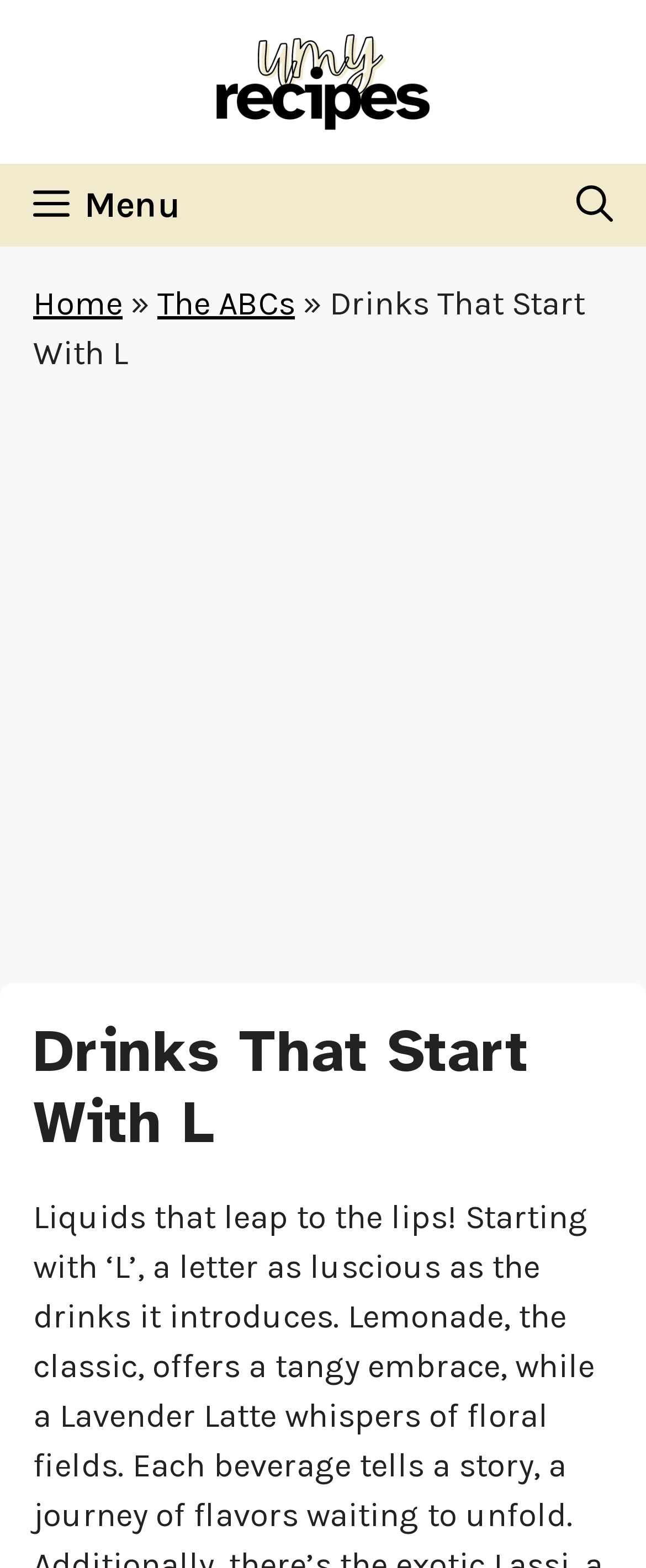Please find and report the primary heading text from the webpage.

Drinks That Start With L